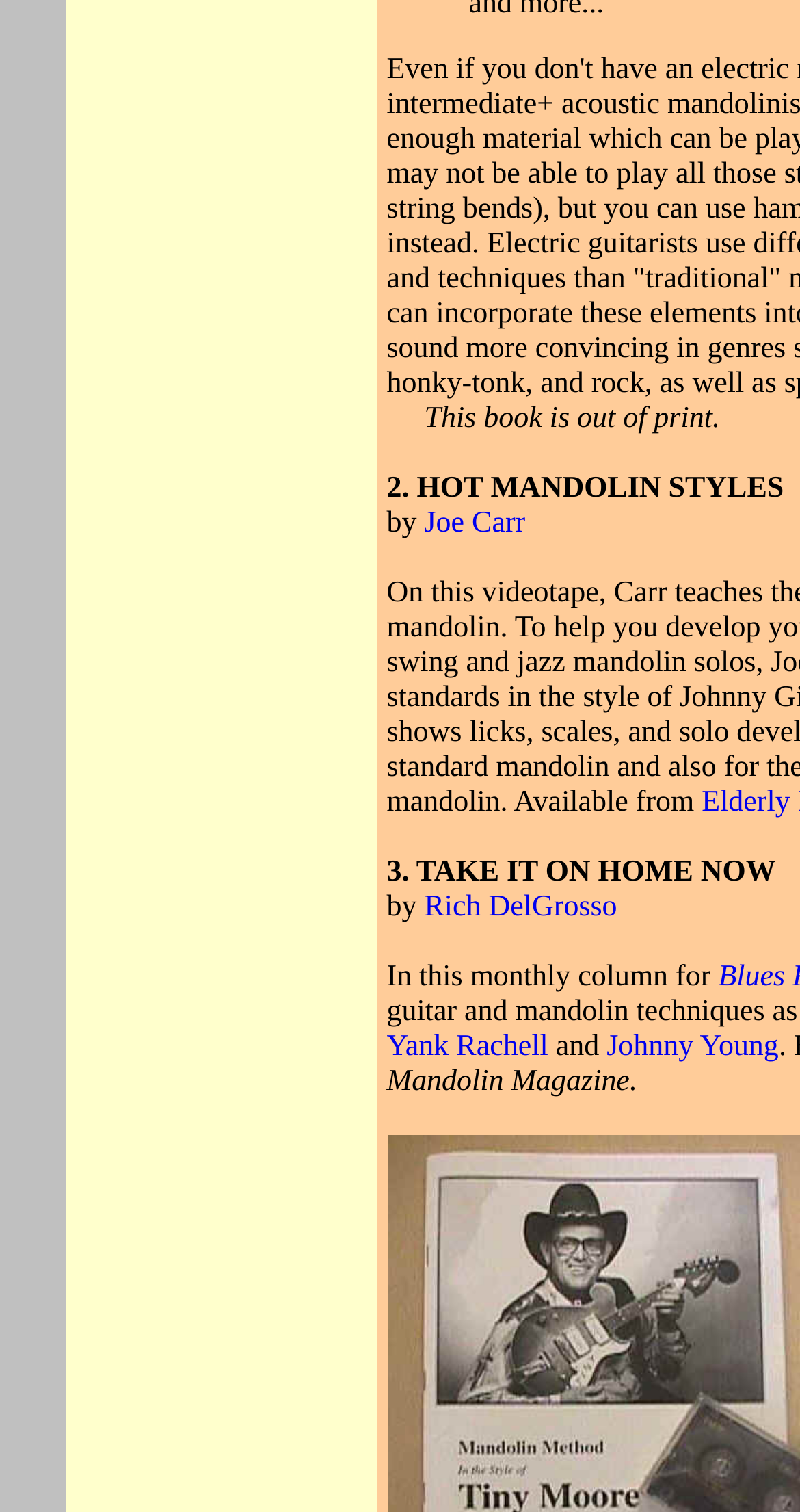Answer the following inquiry with a single word or phrase:
How many books are mentioned on this page?

3